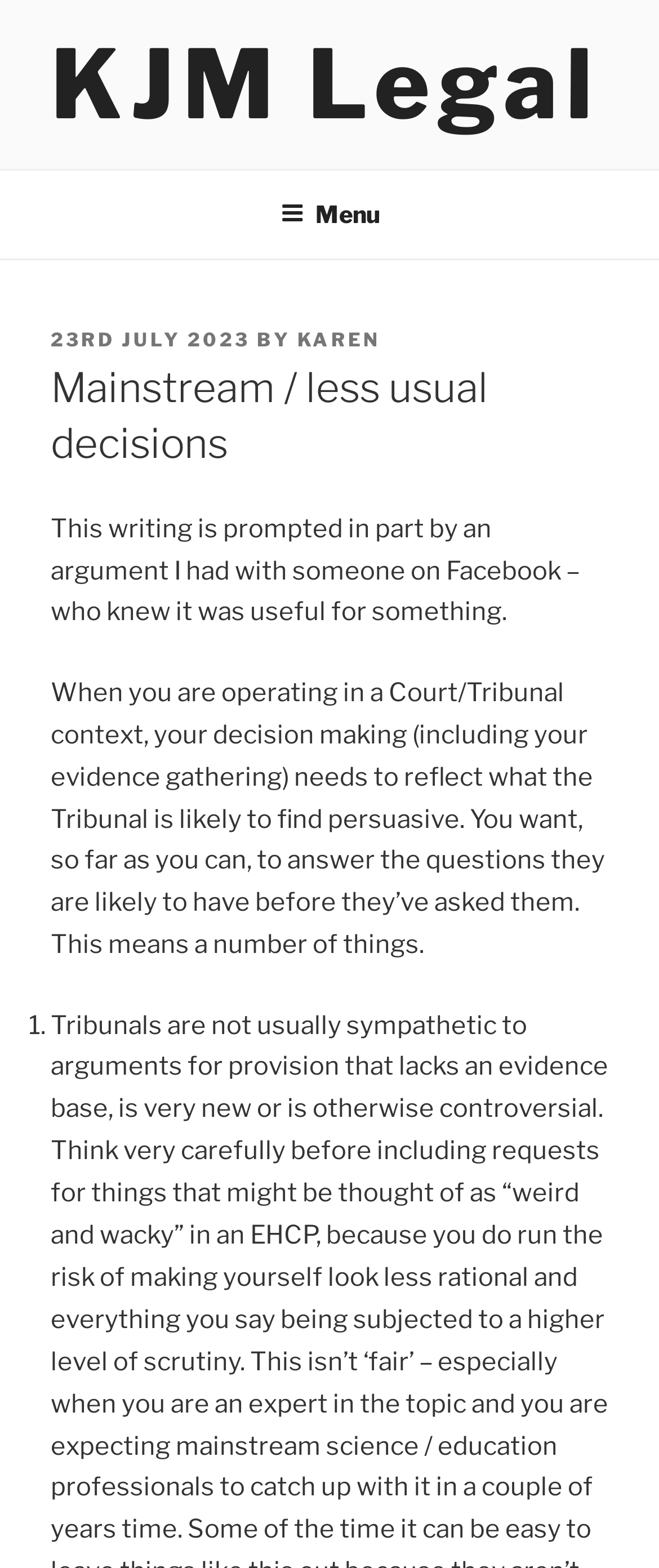What is the first point mentioned in the list?
Respond with a short answer, either a single word or a phrase, based on the image.

1.